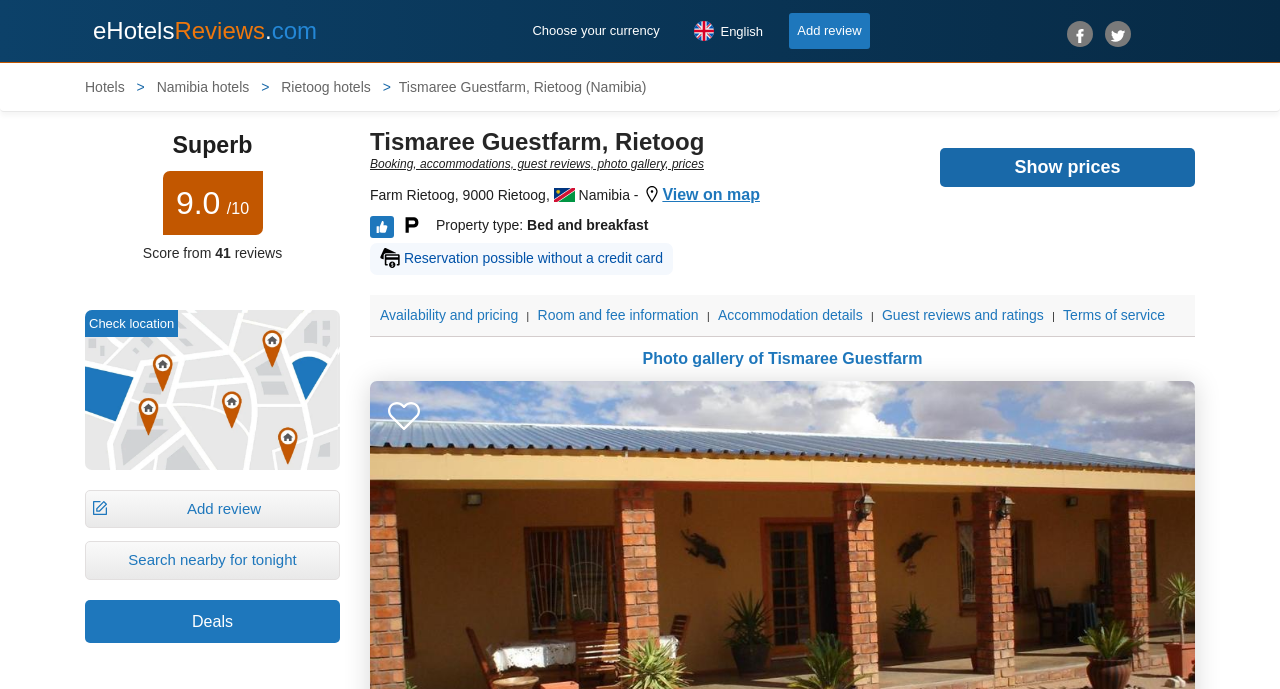What is the location of Tismaree Guestfarm?
Kindly offer a detailed explanation using the data available in the image.

I found this information by looking at the address section, where it says 'Farm Rietoog, 9000'.